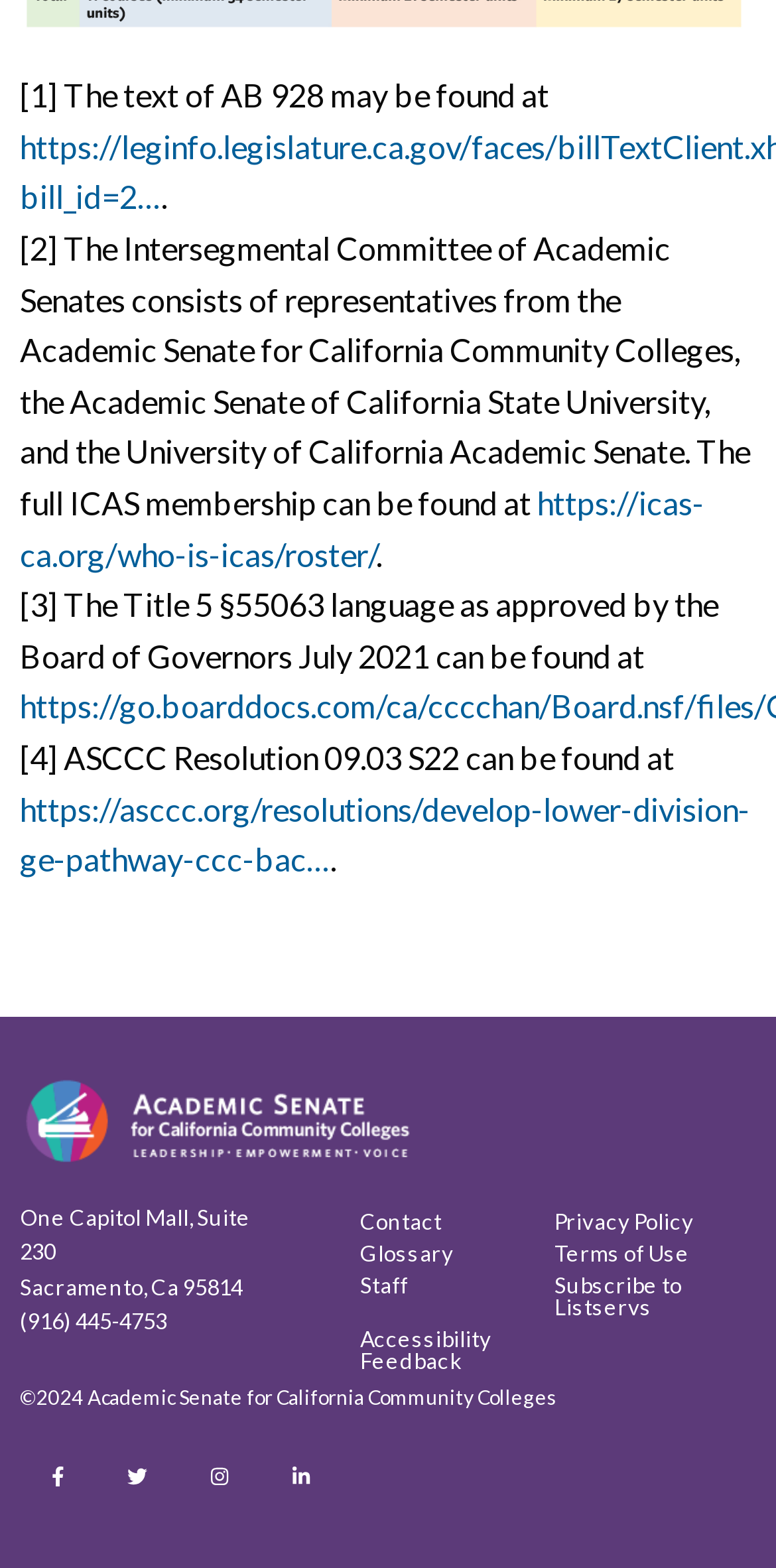Determine the bounding box coordinates of the target area to click to execute the following instruction: "follow us on Facebook."

[0.026, 0.921, 0.124, 0.962]